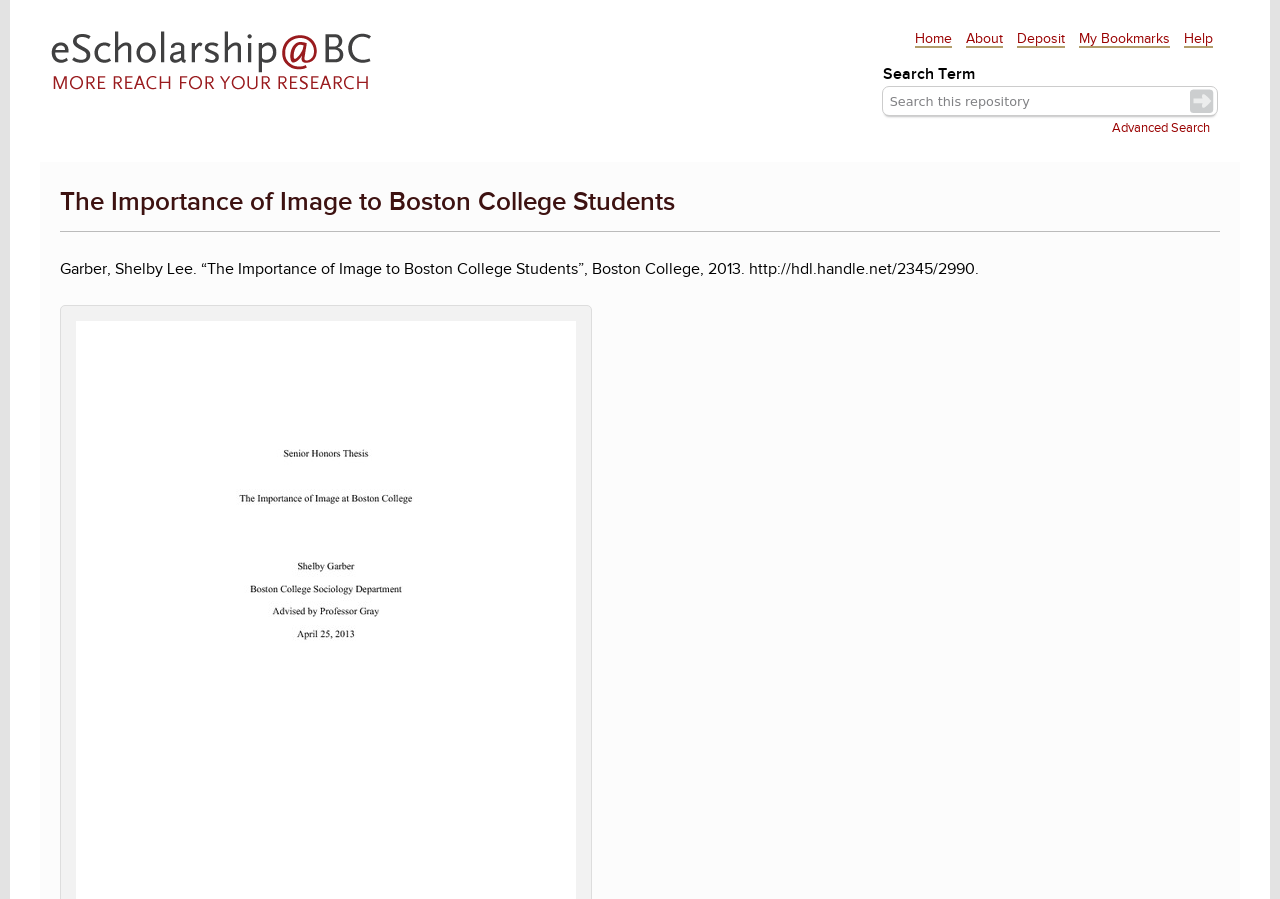Provide the bounding box coordinates of the section that needs to be clicked to accomplish the following instruction: "Visit https://library.gsu.edu/special-collections/."

None